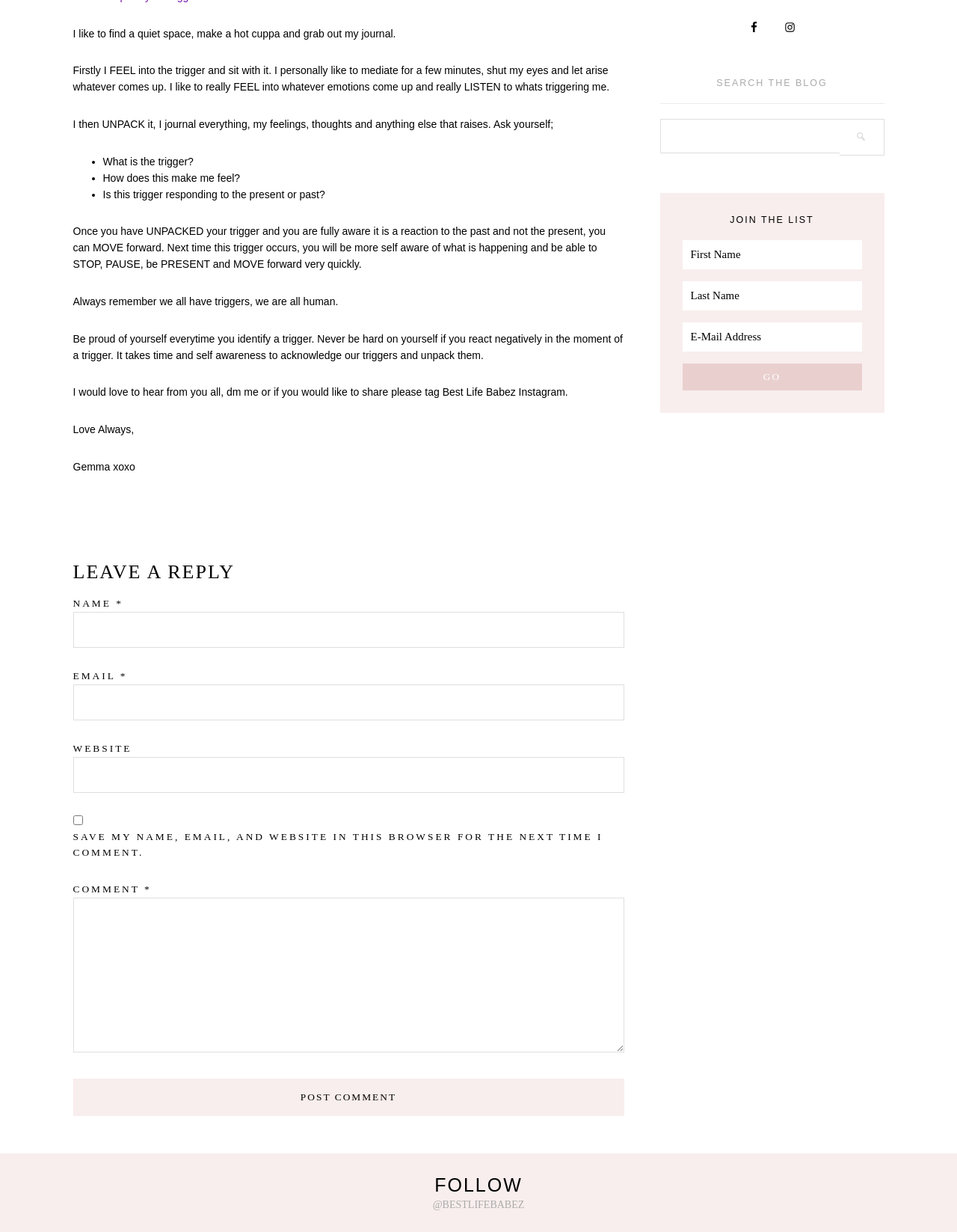What is the purpose of the 'JOIN THE LIST' section?
Please look at the screenshot and answer using one word or phrase.

To join the email list